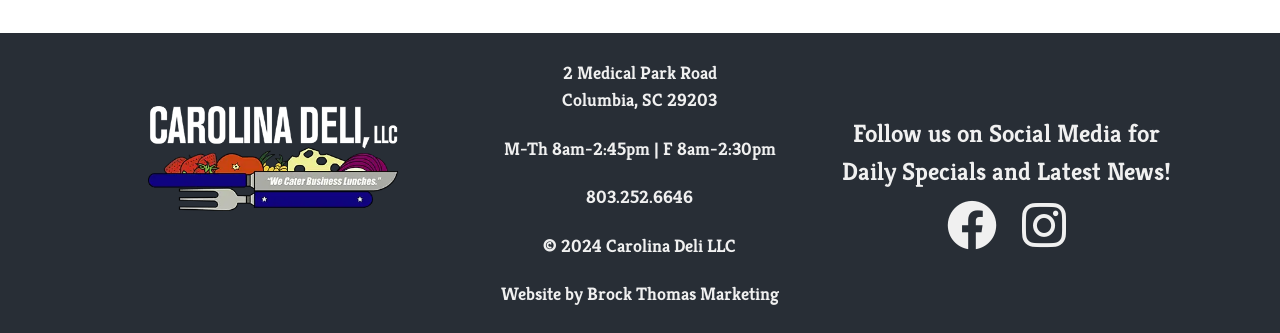What is the phone number of the deli?
With the help of the image, please provide a detailed response to the question.

The phone number of the deli can be found in the link element with the text '803.252.6646' which is located below the address.